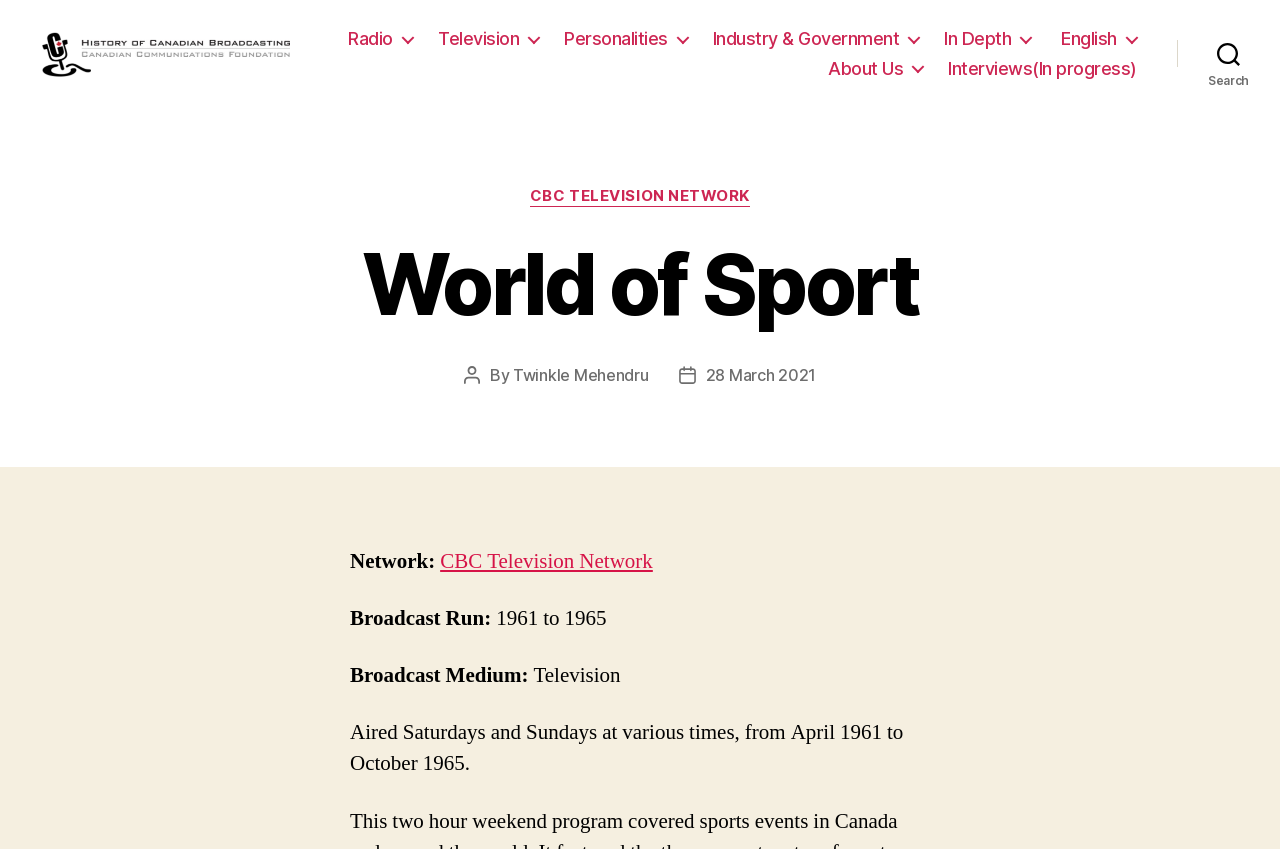Give a one-word or short-phrase answer to the following question: 
What is the broadcast medium of 'World of Sport'?

Television